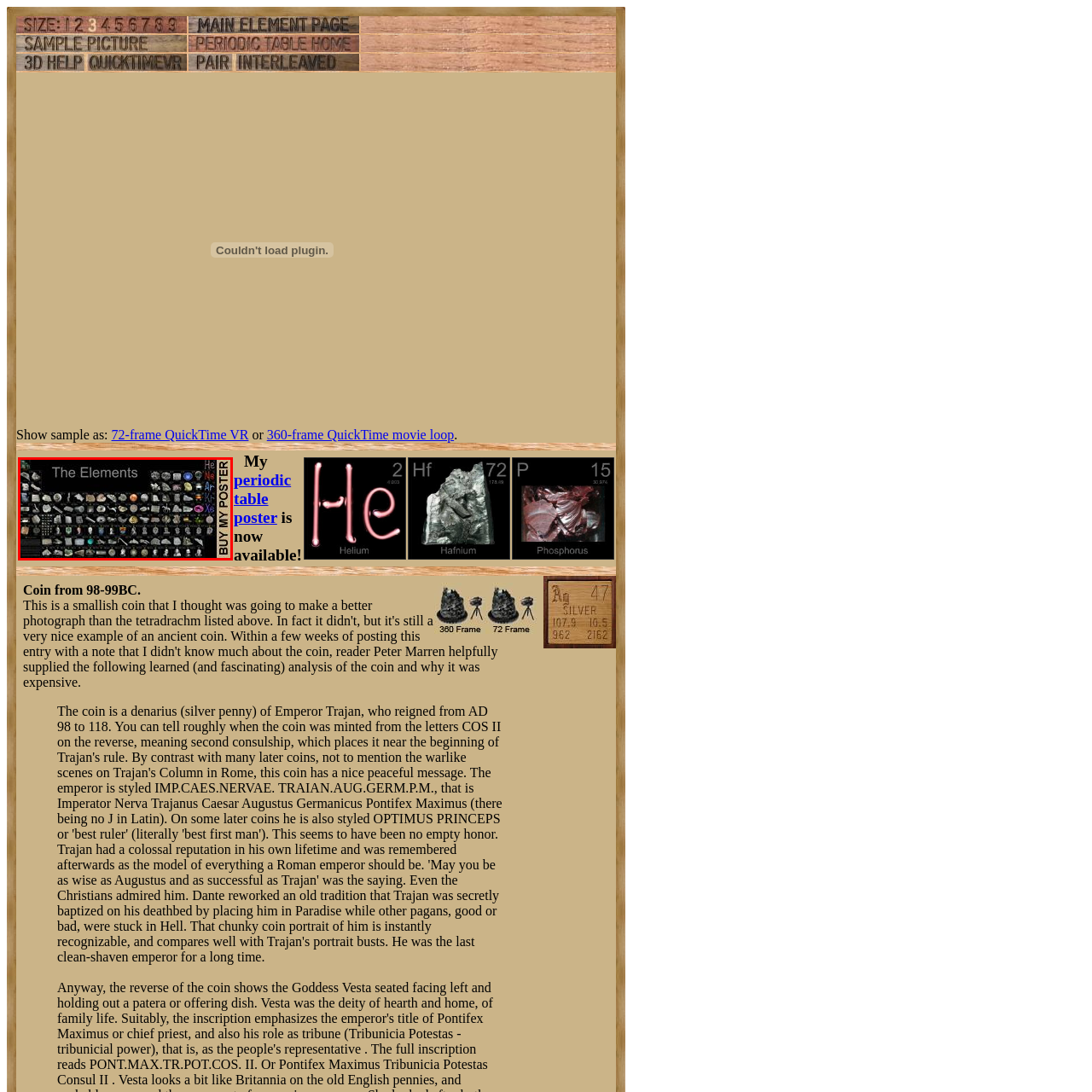Direct your attention to the red-outlined image and answer the question in a word or phrase: What is the purpose of the call-to-action at the right?

To purchase a poster